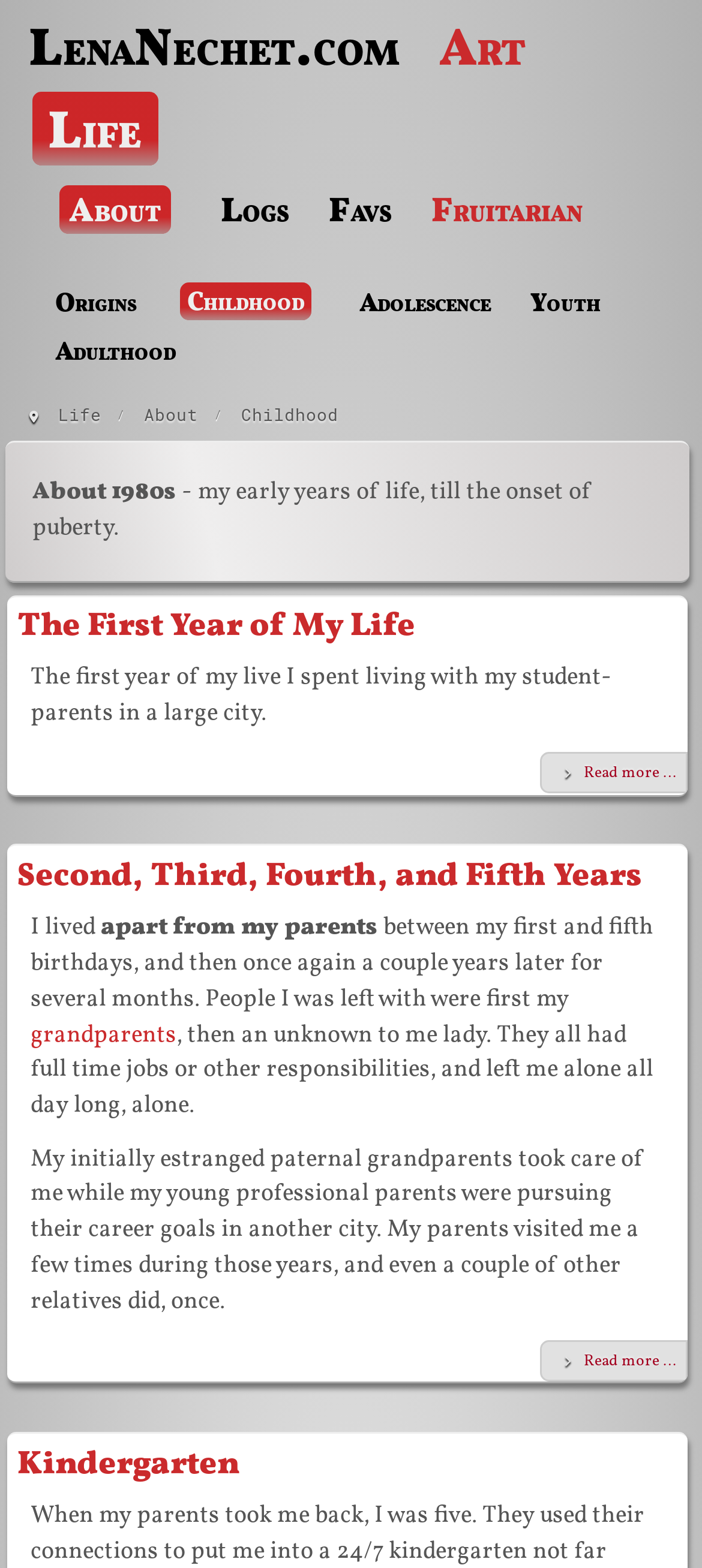Determine the bounding box coordinates of the clickable element to achieve the following action: 'read about adolescence'. Provide the coordinates as four float values between 0 and 1, formatted as [left, top, right, bottom].

[0.512, 0.182, 0.699, 0.203]